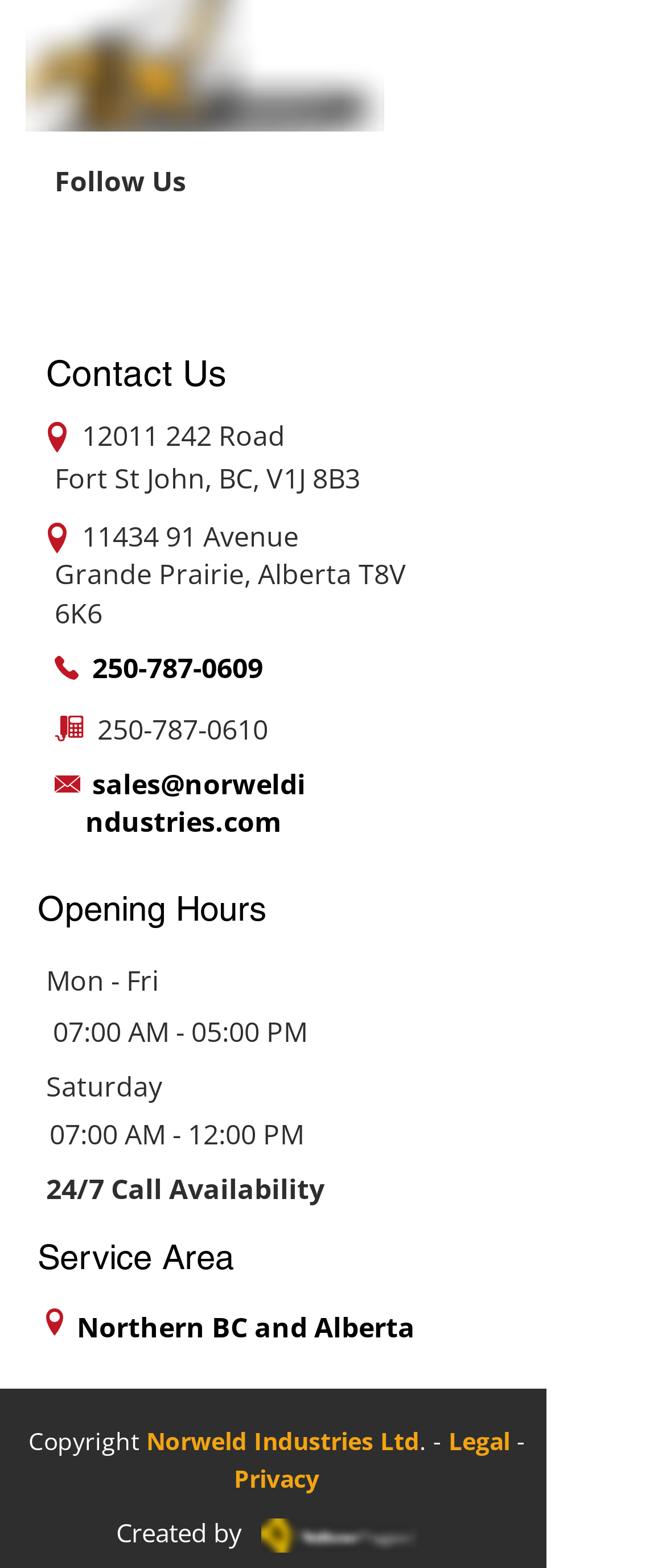Bounding box coordinates are specified in the format (top-left x, top-left y, bottom-right x, bottom-right y). All values are floating point numbers bounded between 0 and 1. Please provide the bounding box coordinate of the region this sentence describes: Temporary Seasonal Lab Technician

None